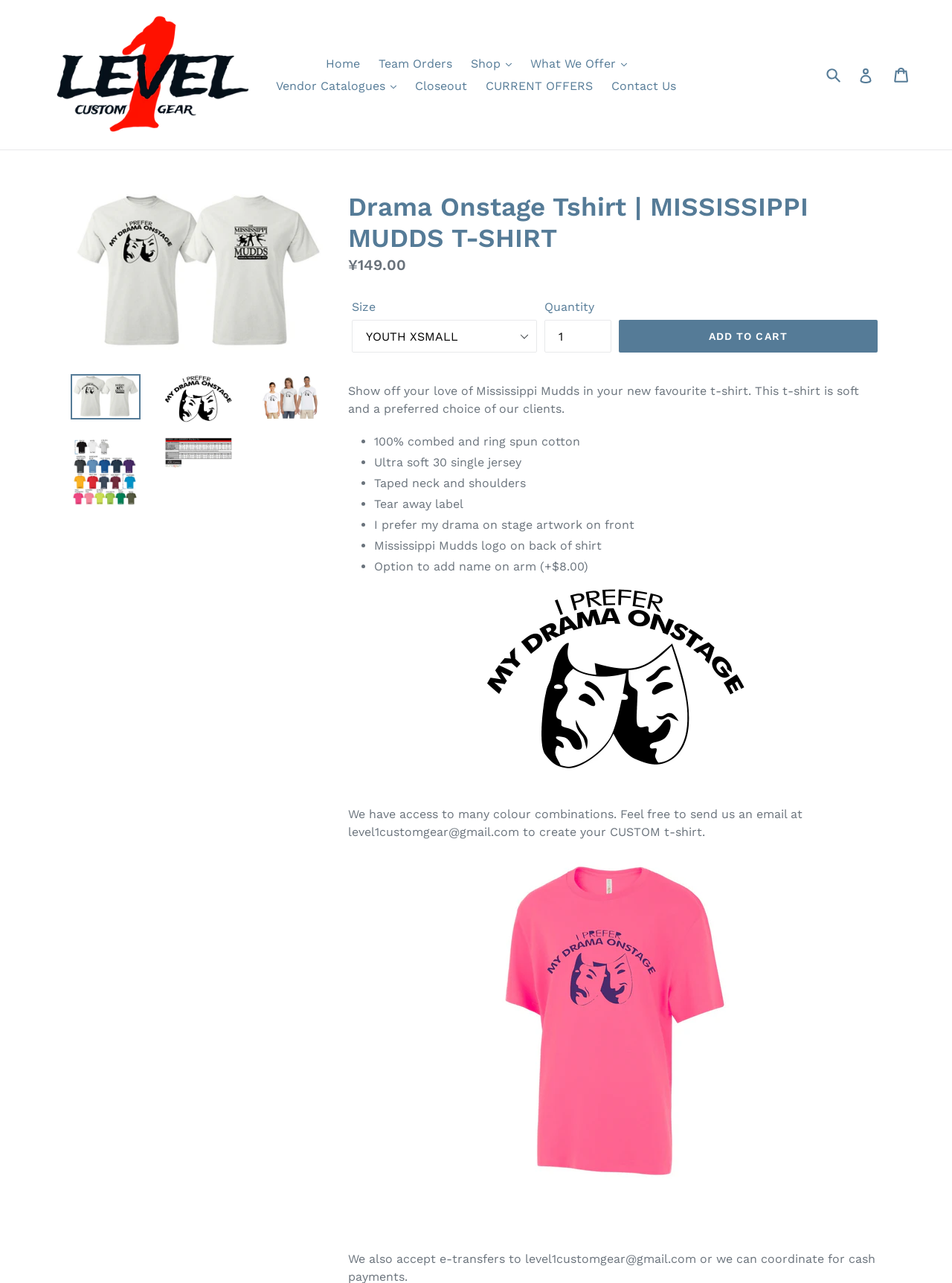Please specify the bounding box coordinates for the clickable region that will help you carry out the instruction: "Search for a product".

[0.871, 0.046, 0.895, 0.071]